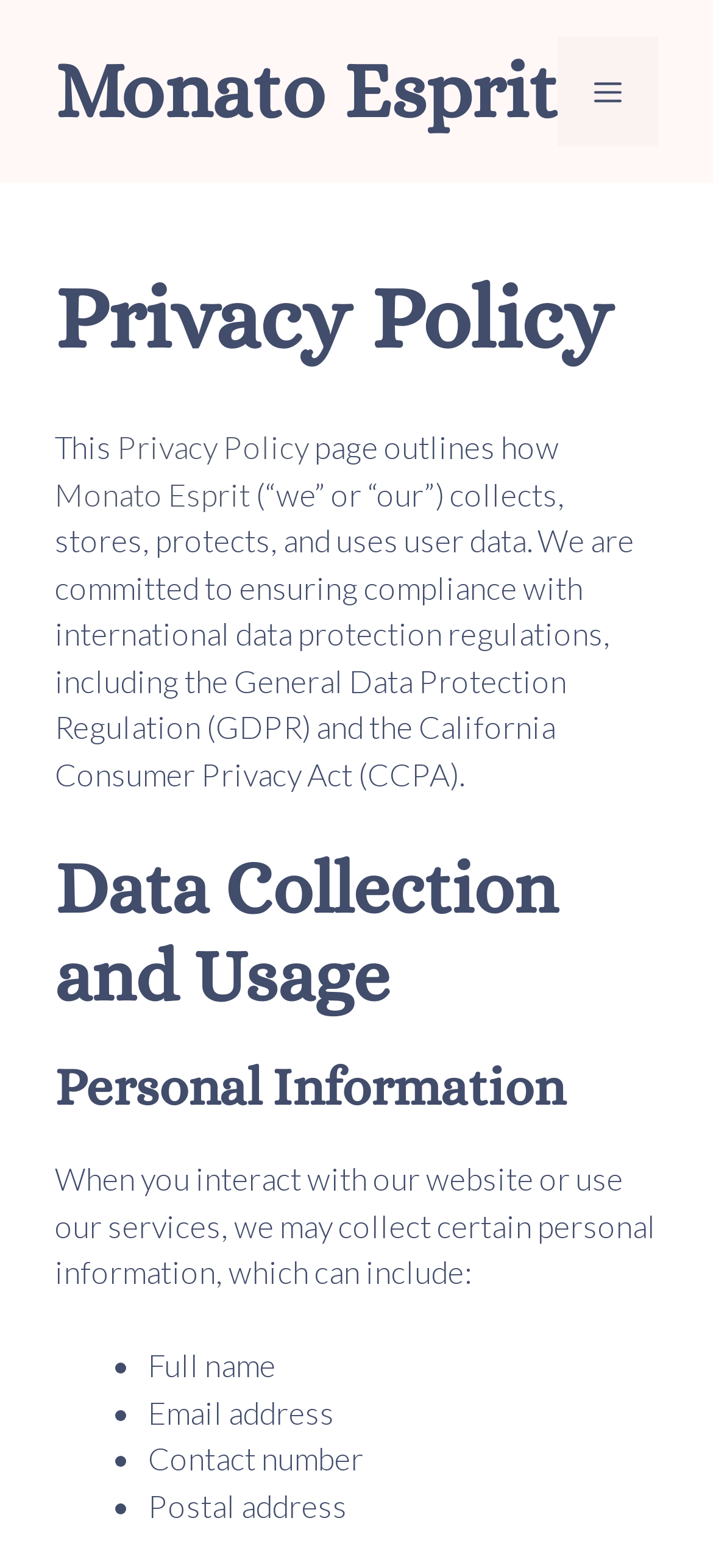What is the purpose of the company's data collection?
Look at the image and respond with a one-word or short phrase answer.

Compliance with data protection regulations